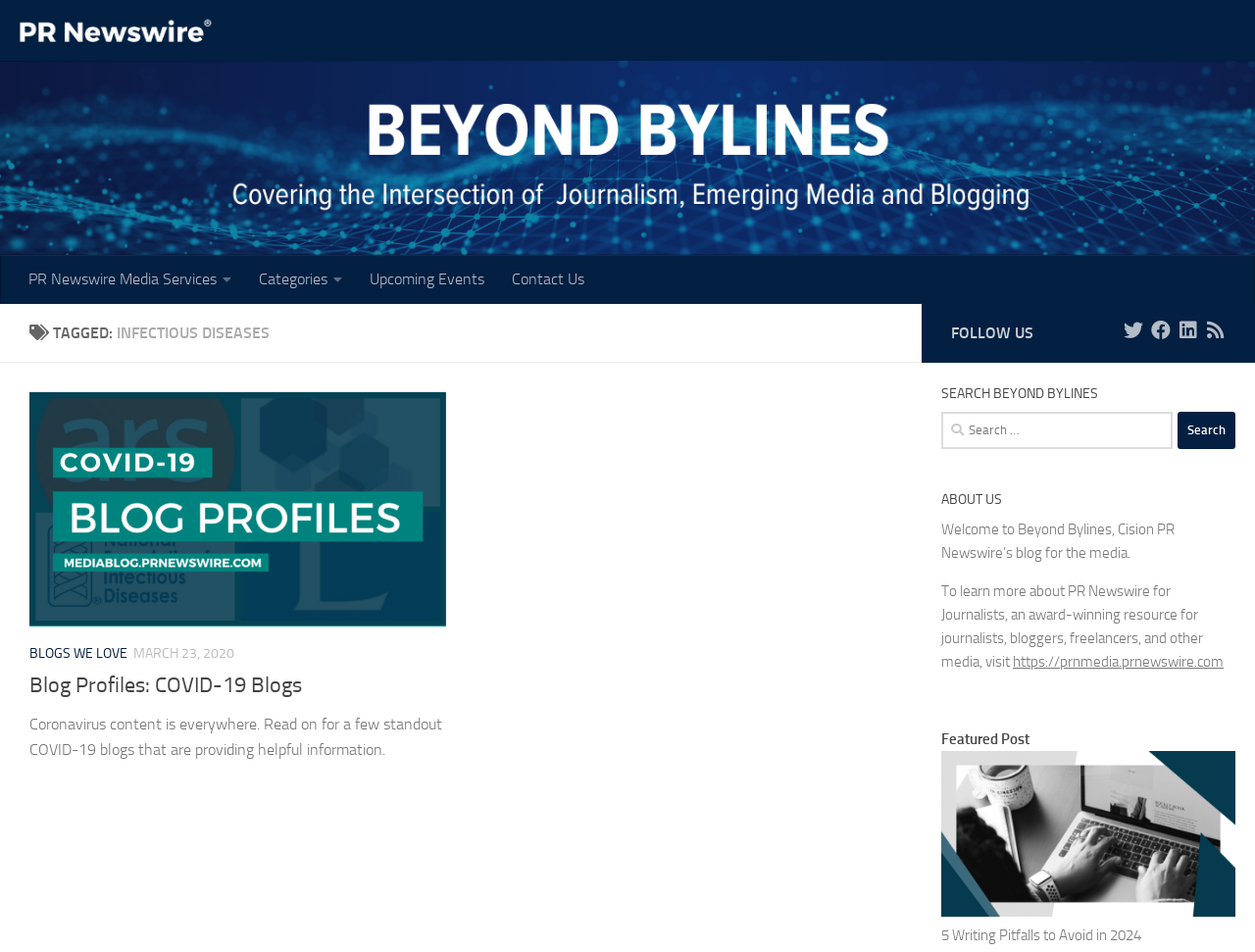Locate the bounding box coordinates of the clickable area to execute the instruction: "Check the featured post". Provide the coordinates as four float numbers between 0 and 1, represented as [left, top, right, bottom].

[0.75, 0.948, 0.984, 0.967]